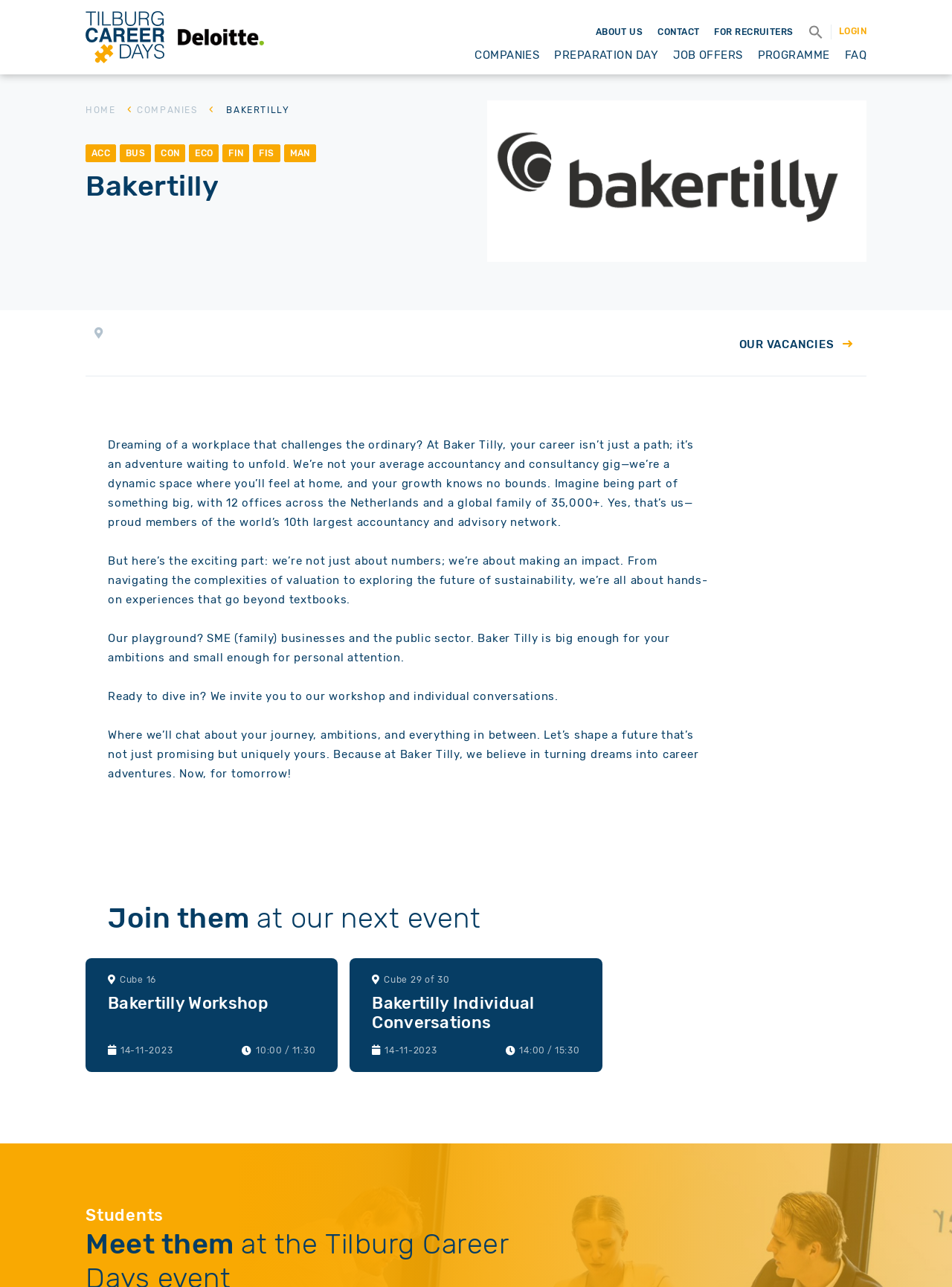Please specify the bounding box coordinates of the clickable section necessary to execute the following command: "Click on the 'Tilburg Career Days' link".

[0.09, 0.009, 0.173, 0.049]